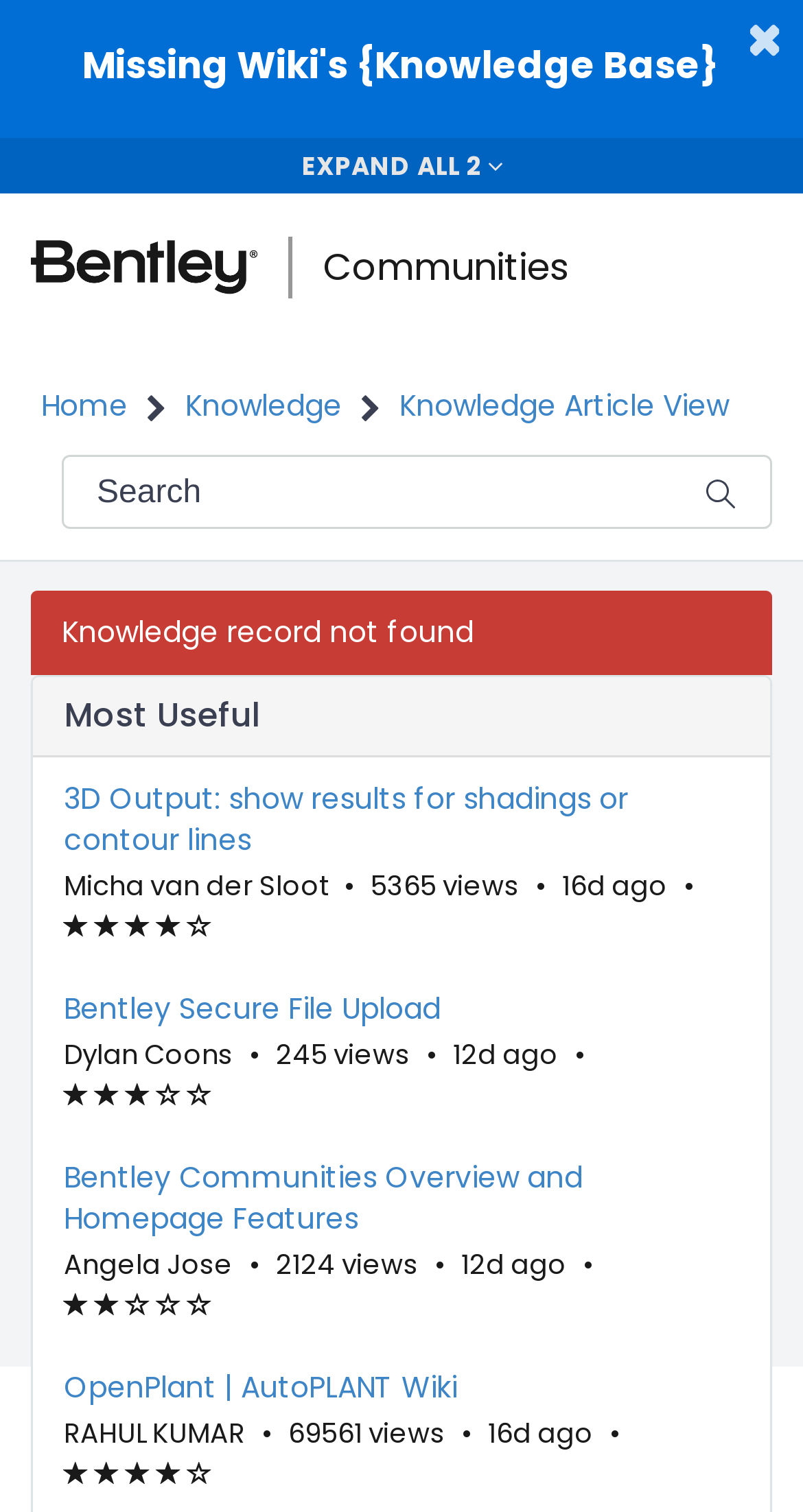What is the name of the first article?
Answer the question in a detailed and comprehensive manner.

I looked at the 'Most Useful Articles' section and found the first link, which is '3D Output: show results for shadings or contour lines', so the name of the first article is '3D Output'.